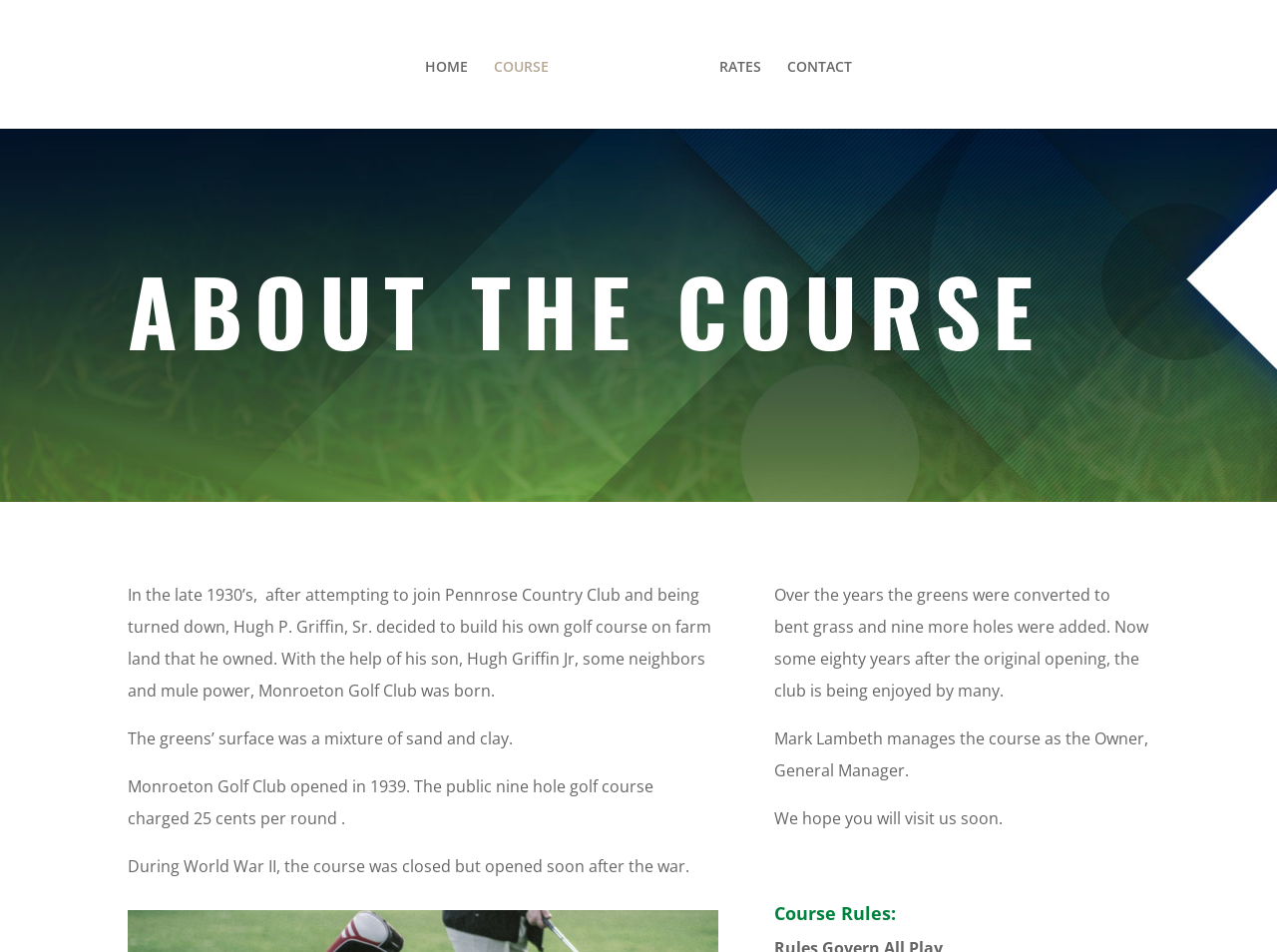Find the bounding box of the web element that fits this description: "Course".

[0.387, 0.063, 0.43, 0.136]